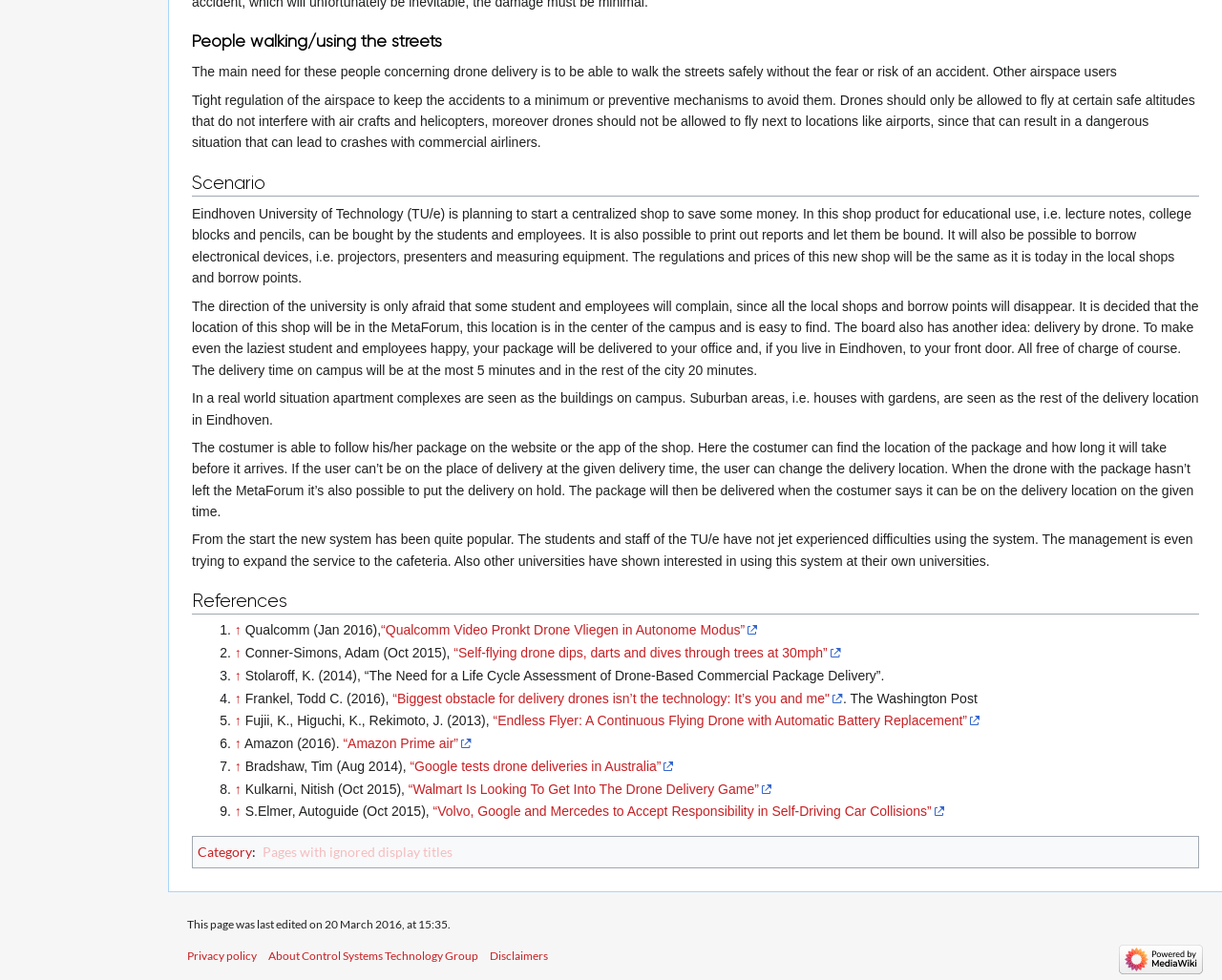Pinpoint the bounding box coordinates of the clickable element needed to complete the instruction: "Read the 'Scenario' section". The coordinates should be provided as four float numbers between 0 and 1: [left, top, right, bottom].

[0.157, 0.175, 0.981, 0.201]